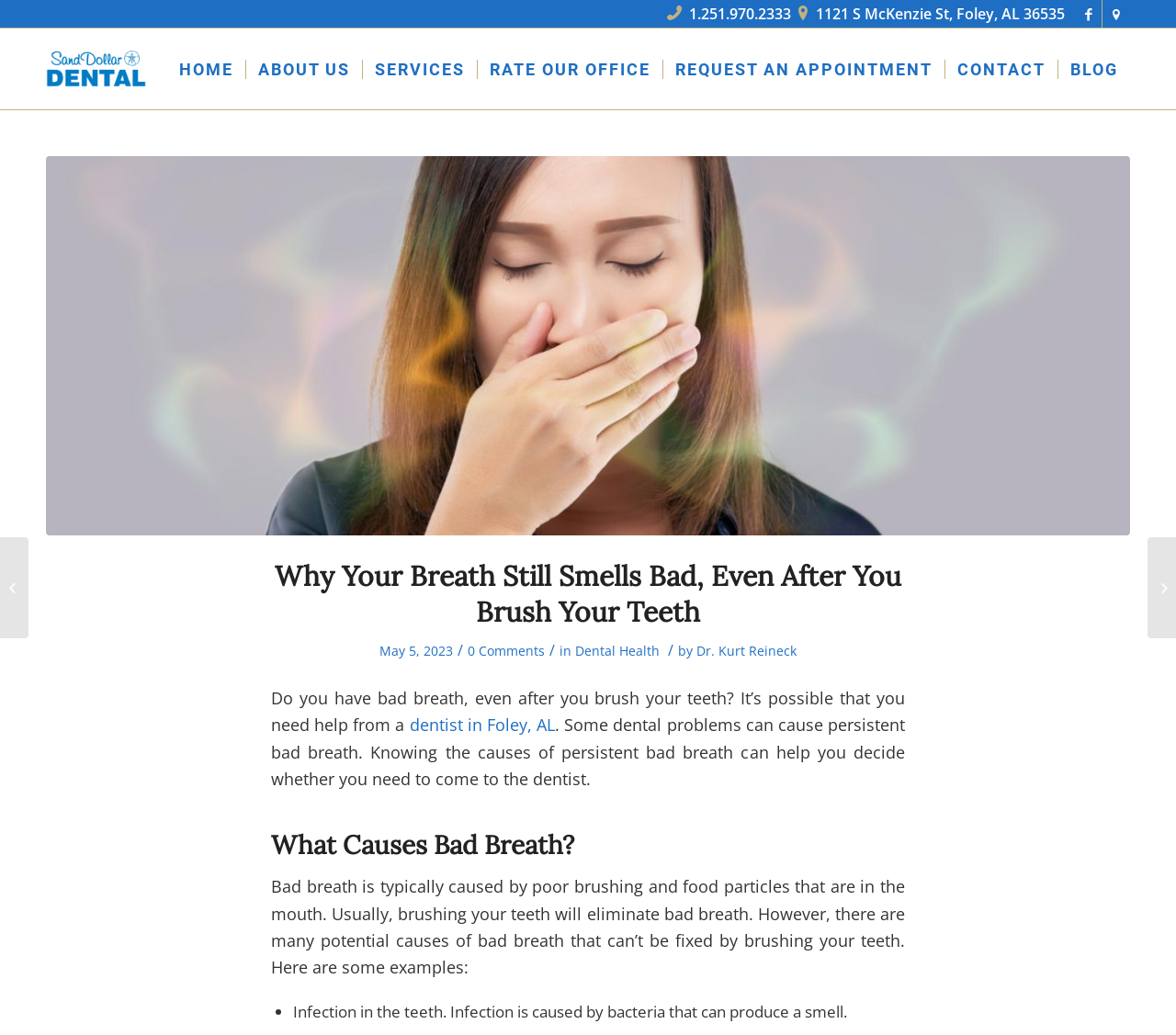Provide the bounding box coordinates for the UI element that is described as: "RRProject113@gmail.com".

None